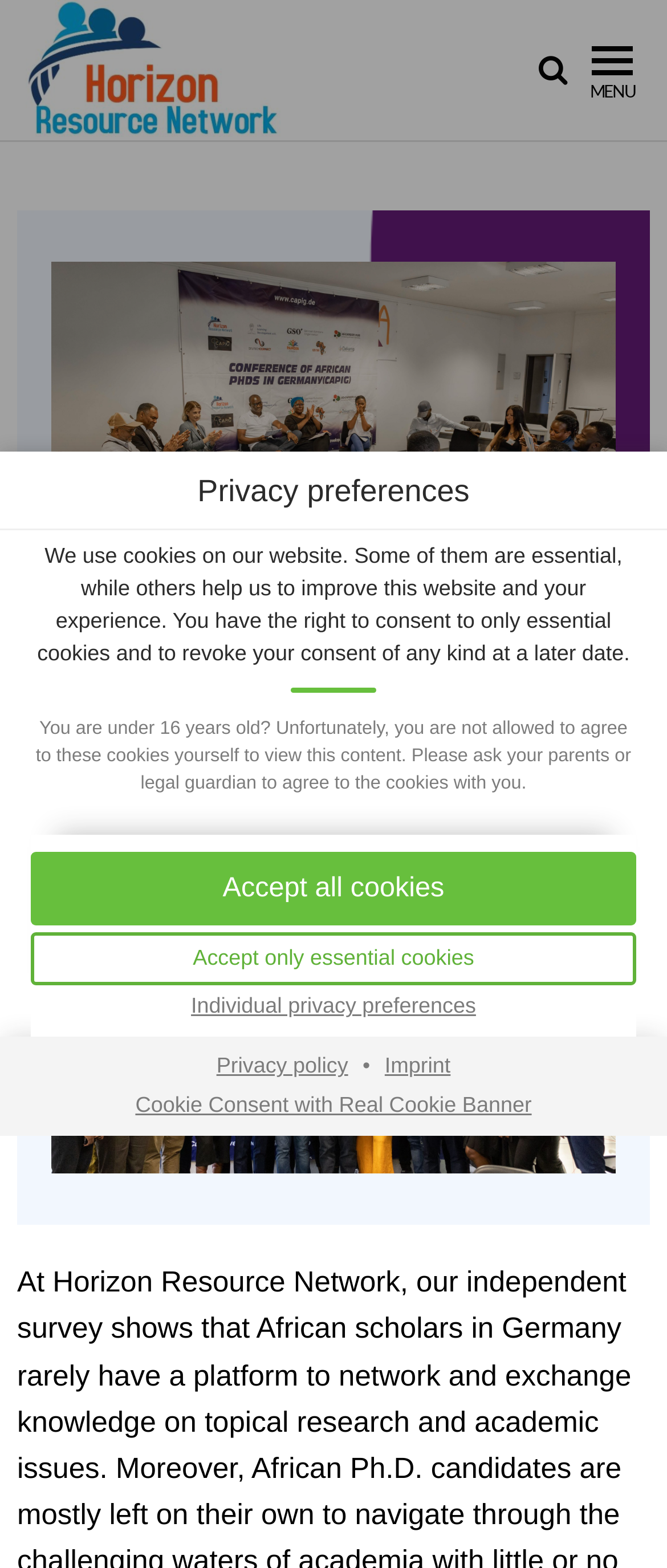What is the purpose of the 'Accept all cookies' button?
Answer with a single word or phrase by referring to the visual content.

To accept all cookies